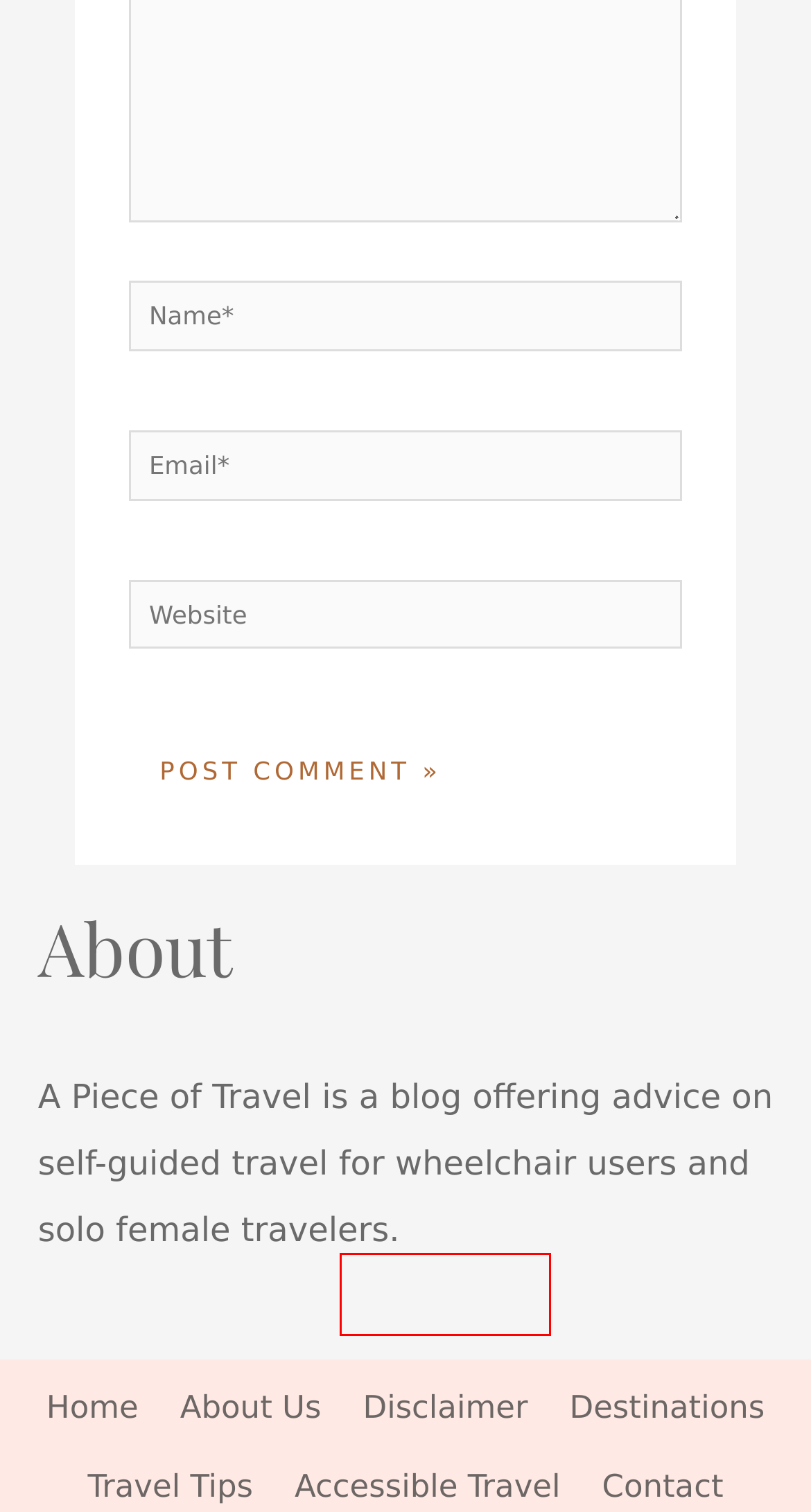Look at the screenshot of a webpage where a red rectangle bounding box is present. Choose the webpage description that best describes the new webpage after clicking the element inside the red bounding box. Here are the candidates:
A. 18 Wheelchair Accessible Things to do in San Diego - A Piece of Travel
B. 14 Tips for Discovering San Diego Sea Lions & Seals - A Piece of Travel
C. Wheelchair Travel Archives - A Piece of Travel
D. About Us - A Piece of Travel
E. Disclaimer - A Piece of Travel
F. Travel Tips - A Piece of Travel
G. Destinations - A Piece of Travel
H. Contact - A Piece of Travel

E